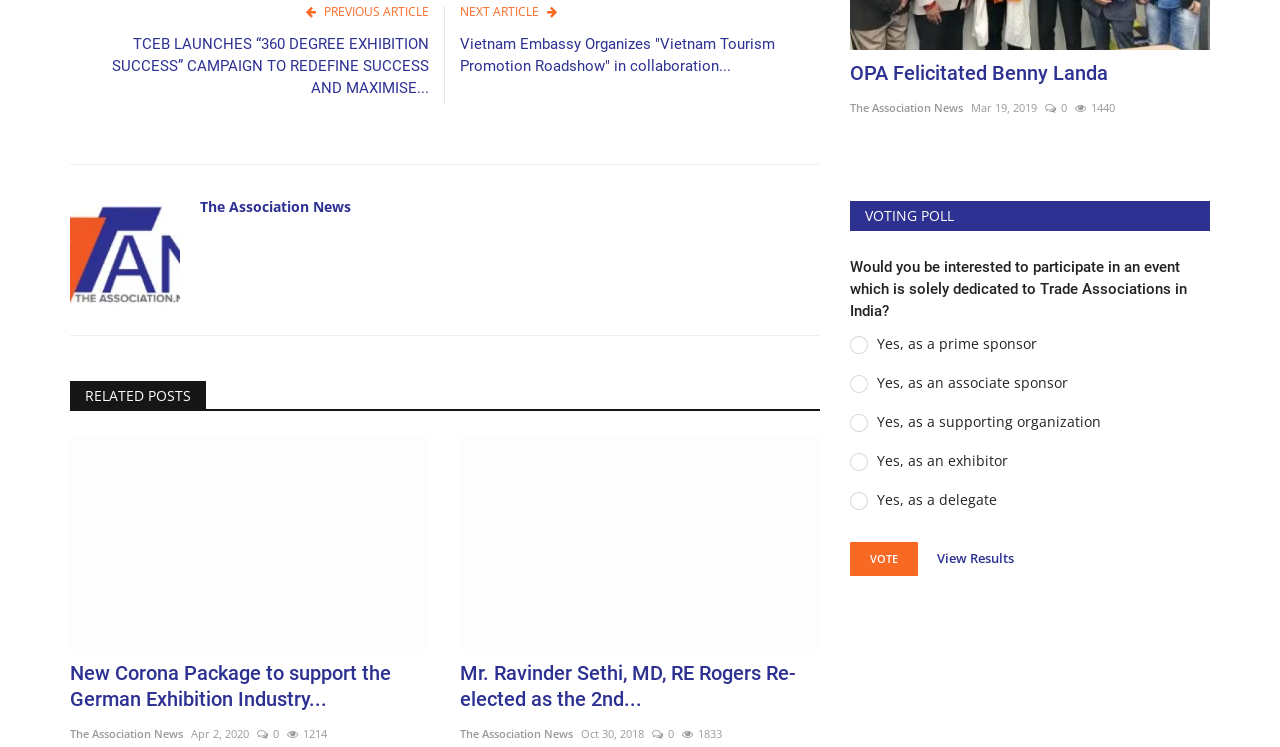Given the description "View Results", provide the bounding box coordinates of the corresponding UI element.

[0.732, 0.735, 0.792, 0.759]